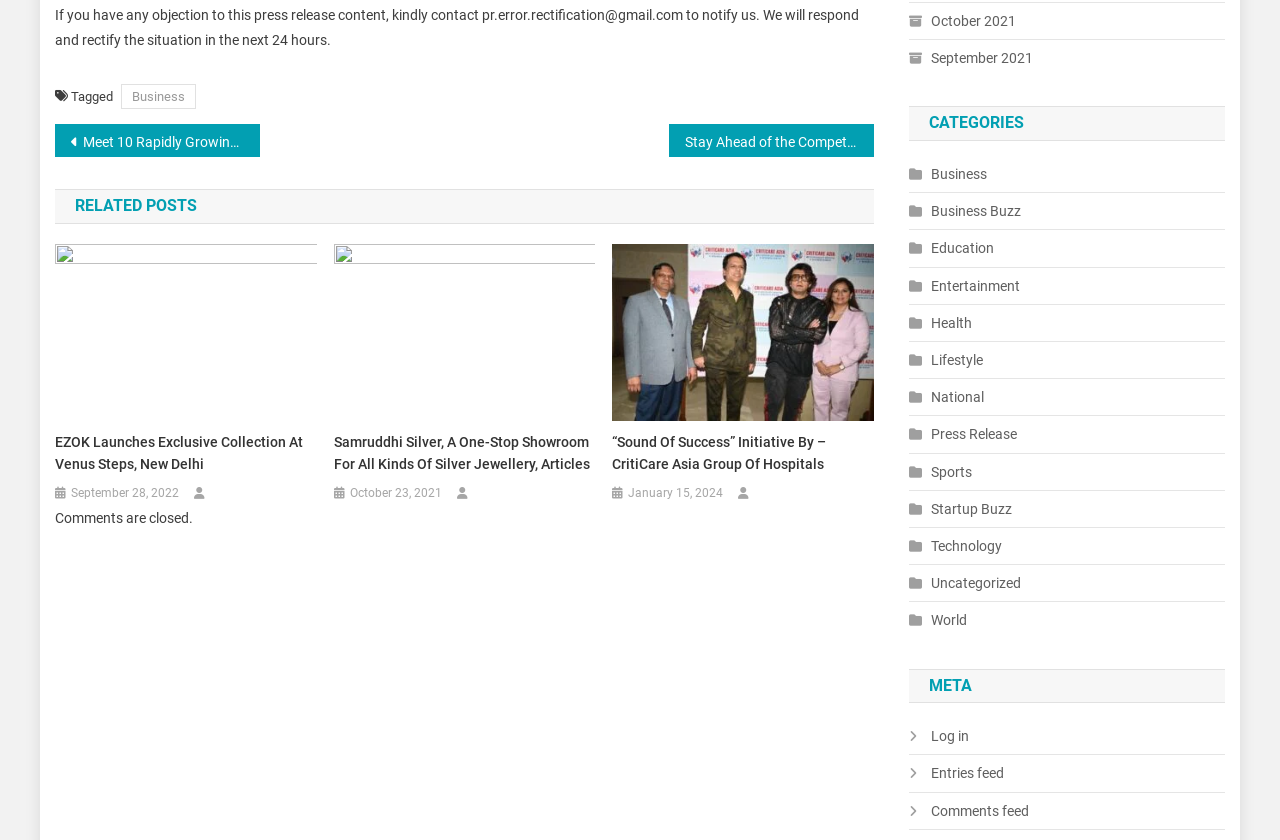Please identify the bounding box coordinates of the area that needs to be clicked to fulfill the following instruction: "Click on 'Business' category."

[0.095, 0.1, 0.153, 0.13]